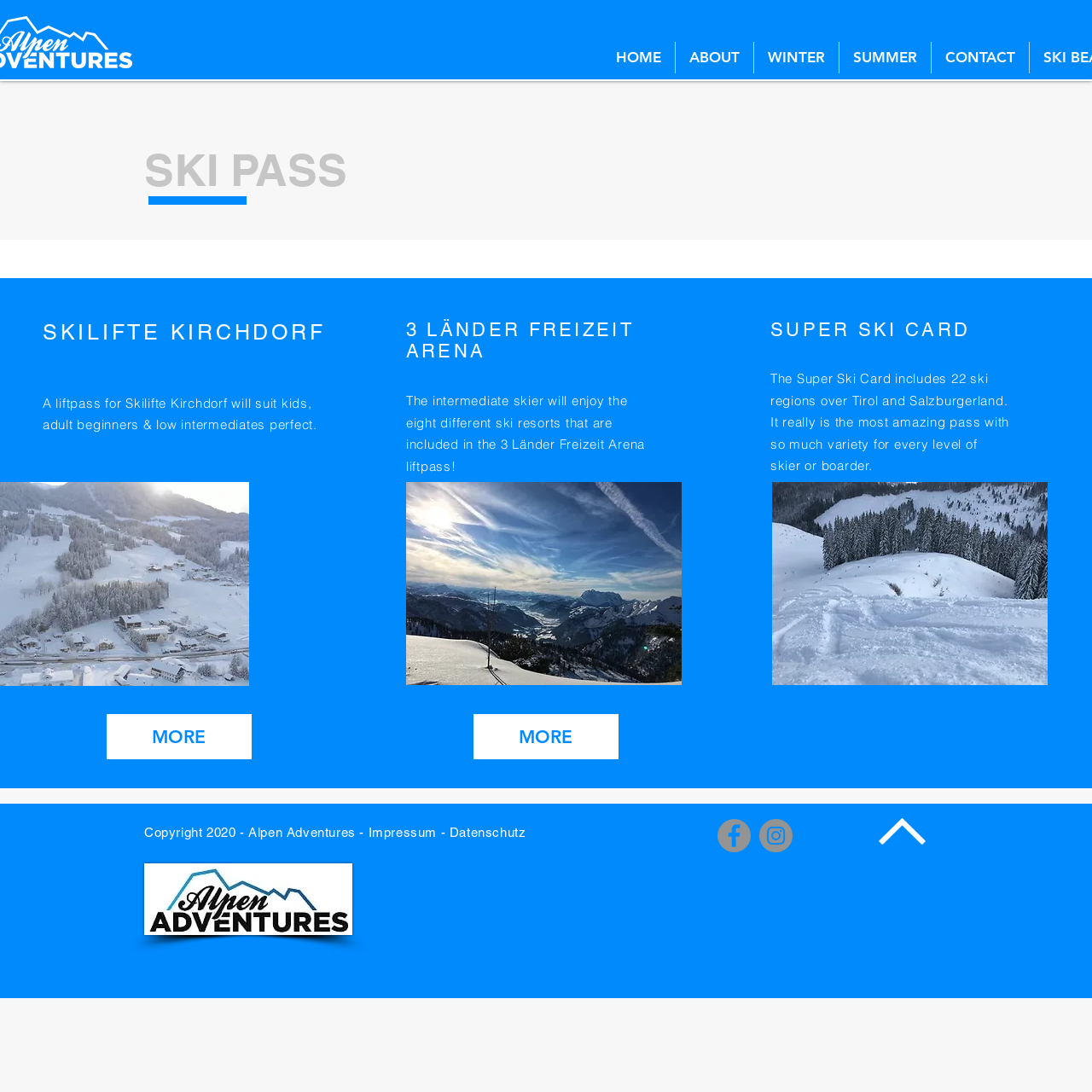Can you find the bounding box coordinates of the area I should click to execute the following instruction: "Explore the 3 LÄNDER FREIZEIT ARENA liftpass"?

[0.372, 0.292, 0.598, 0.331]